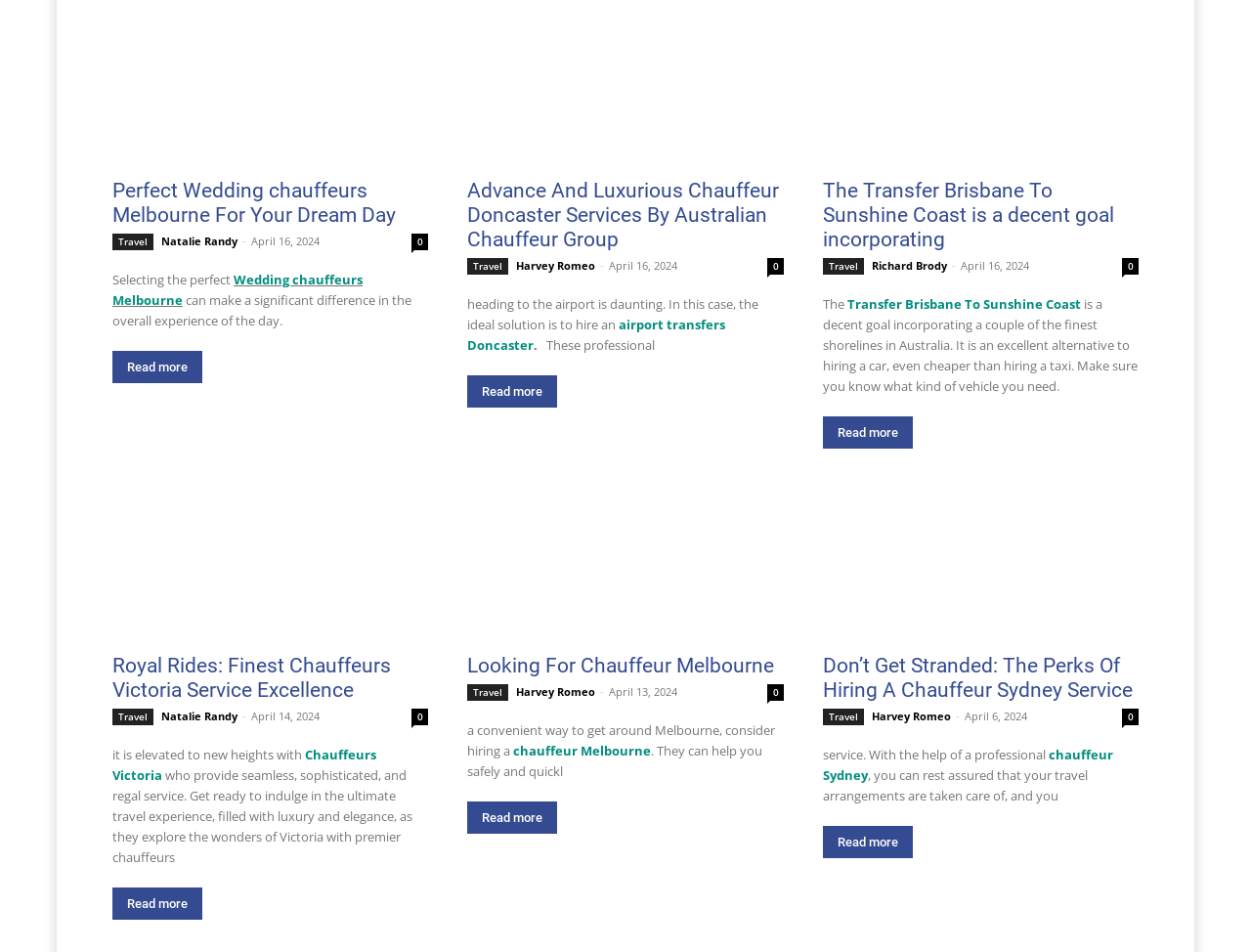Provide the bounding box for the UI element matching this description: "airport transfers Doncaster".

[0.374, 0.331, 0.58, 0.371]